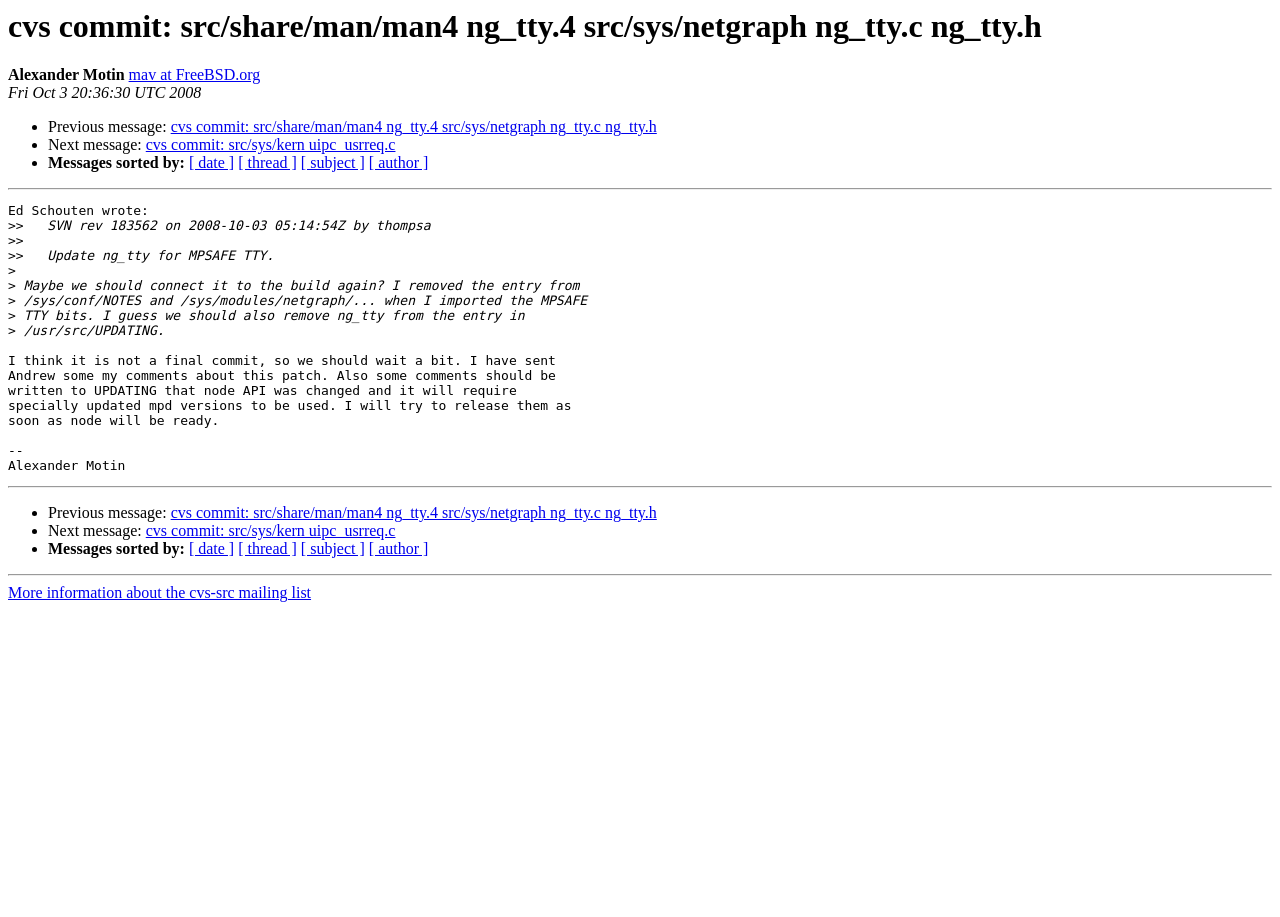Construct a comprehensive caption that outlines the webpage's structure and content.

This webpage appears to be an archived email or message thread from a mailing list. At the top, there is a heading with the title "cvs commit: src/share/man/man4 ng_tty.4 src/sys/netgraph ng_tty.c ng_tty.h" and the name "Alexander Motin" is displayed below it, along with a link to "mav at FreeBSD.org". The date "Fri Oct 3 20:36:30 UTC 2008" is also shown.

Below this, there are three bullet points with links to previous and next messages, as well as a message sorting option. A horizontal separator line divides this section from the main content.

The main content is a message from Ed Schouten, which includes a quote from someone else's message. The message discusses updates to the ng_tty module and its connection to the build process. There are several paragraphs of text, with some lines indented to indicate quotes.

Below the main content, there is another horizontal separator line, followed by a repeat of the bullet points and message sorting option. Finally, there is a link to more information about the cvs-src mailing list at the bottom of the page.